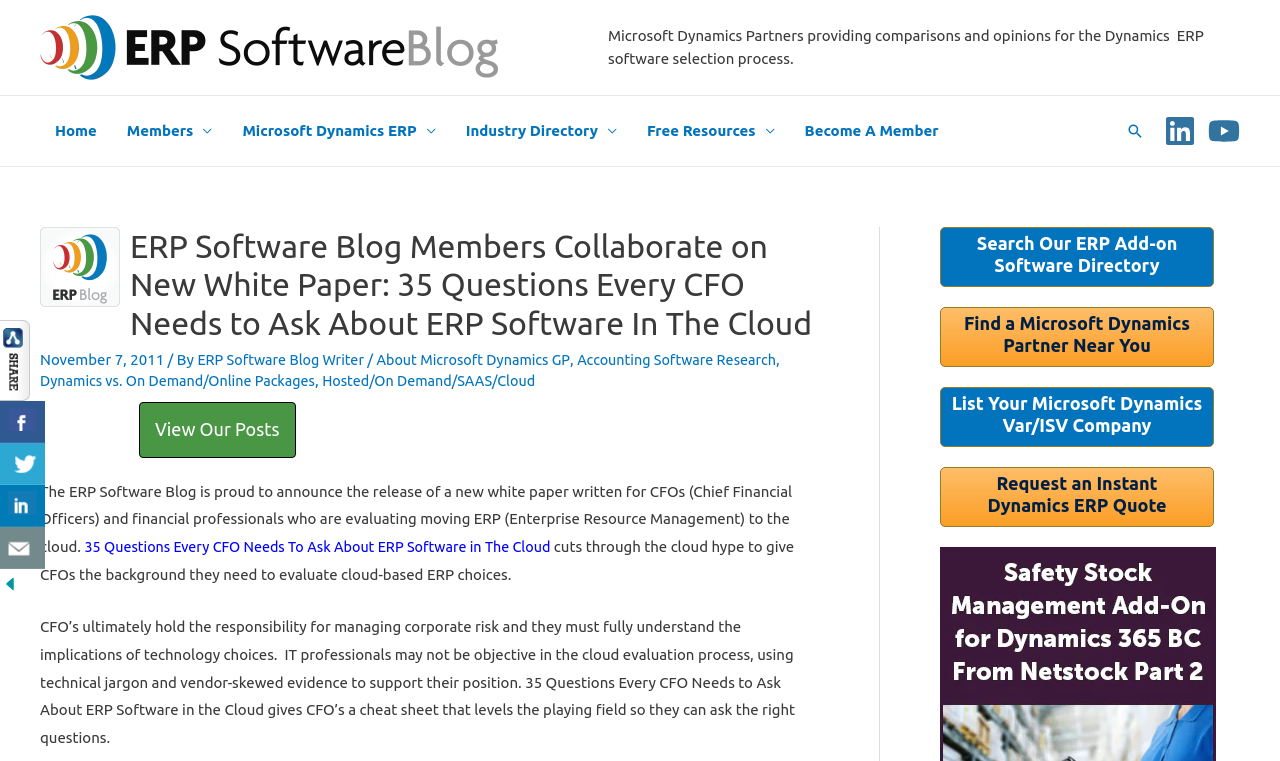Pinpoint the bounding box coordinates for the area that should be clicked to perform the following instruction: "View Our Posts".

[0.109, 0.528, 0.231, 0.601]